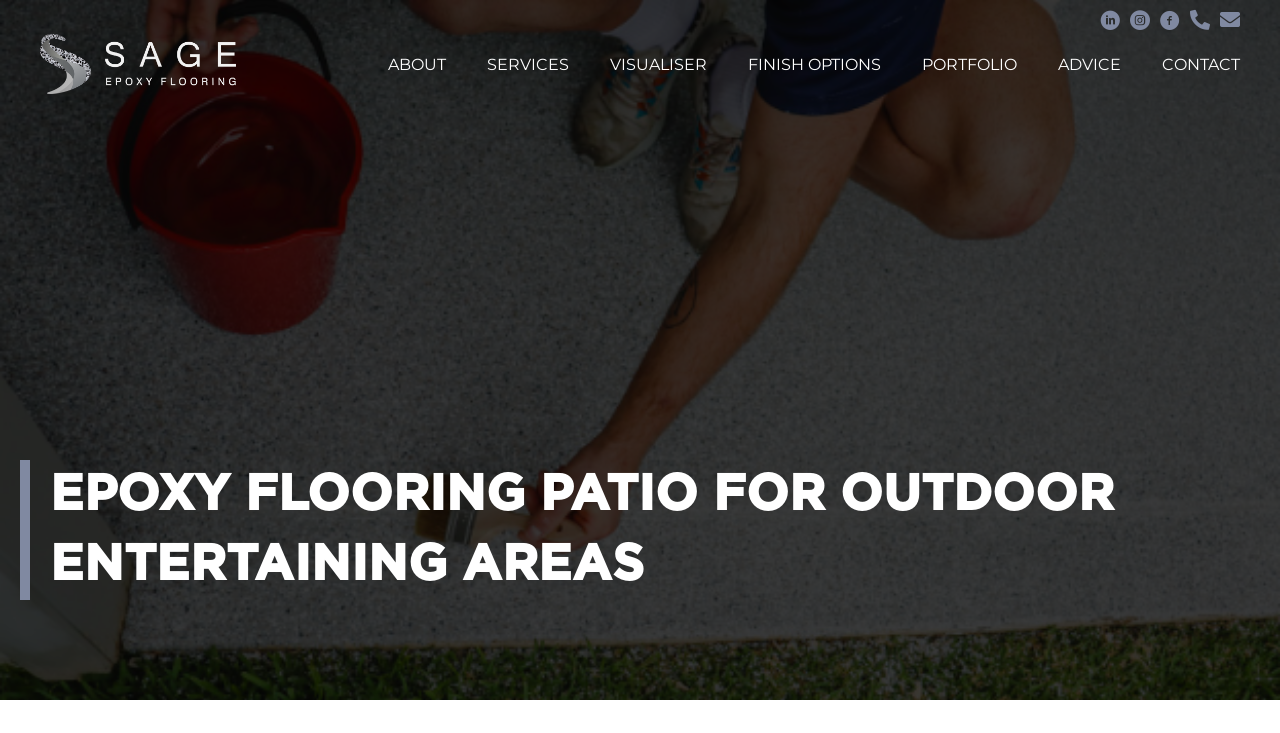Please answer the following question as detailed as possible based on the image: 
How many elements are there in the navigation menu?

I counted the number of link elements under the 'Menu' navigation element, which are 'ABOUT', 'SERVICES', 'VISUALISER', 'FINISH OPTIONS', 'PORTFOLIO', 'ADVICE', and 'CONTACT'.